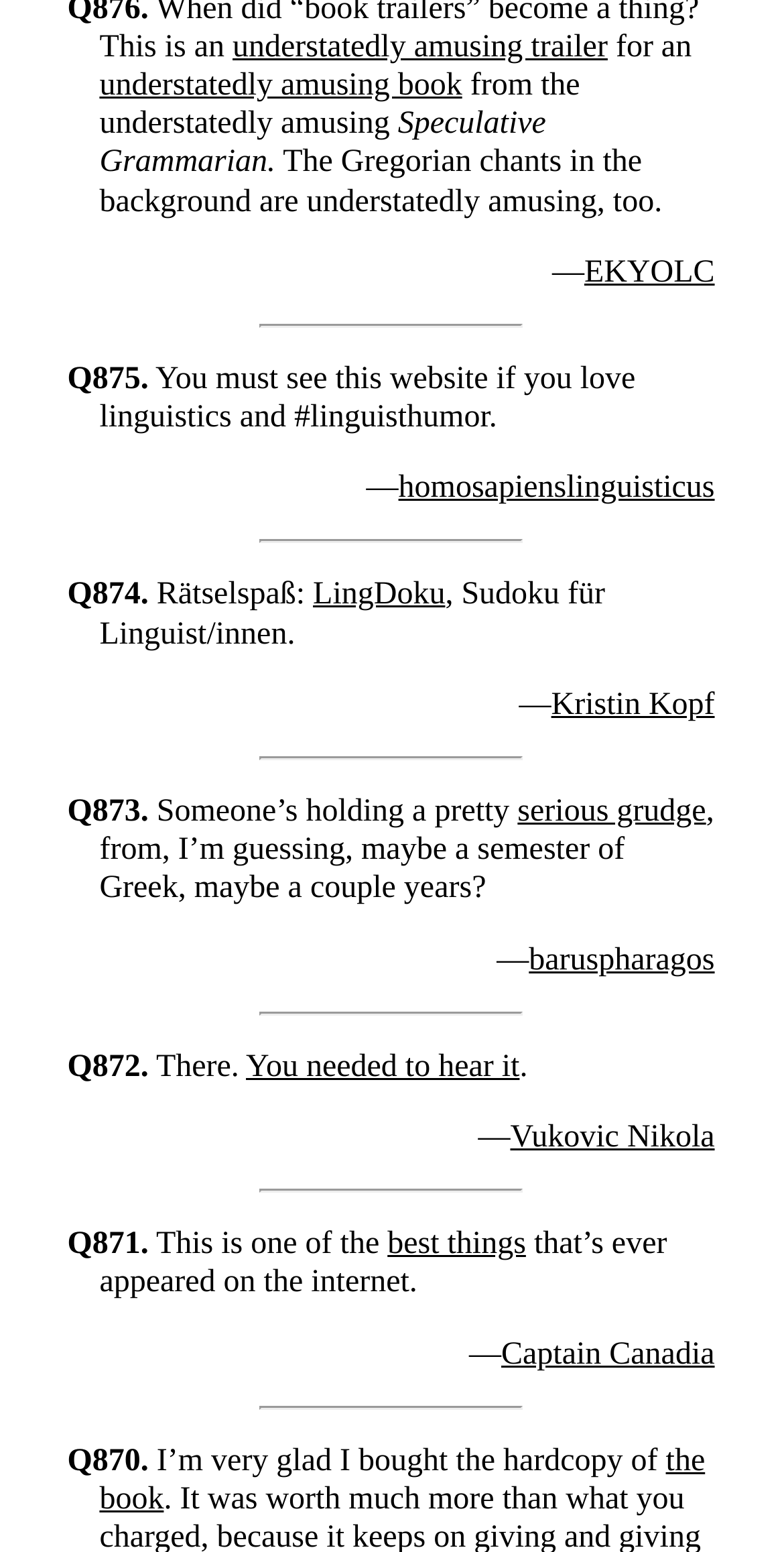Answer the question below in one word or phrase:
How many links are on this webpage?

9